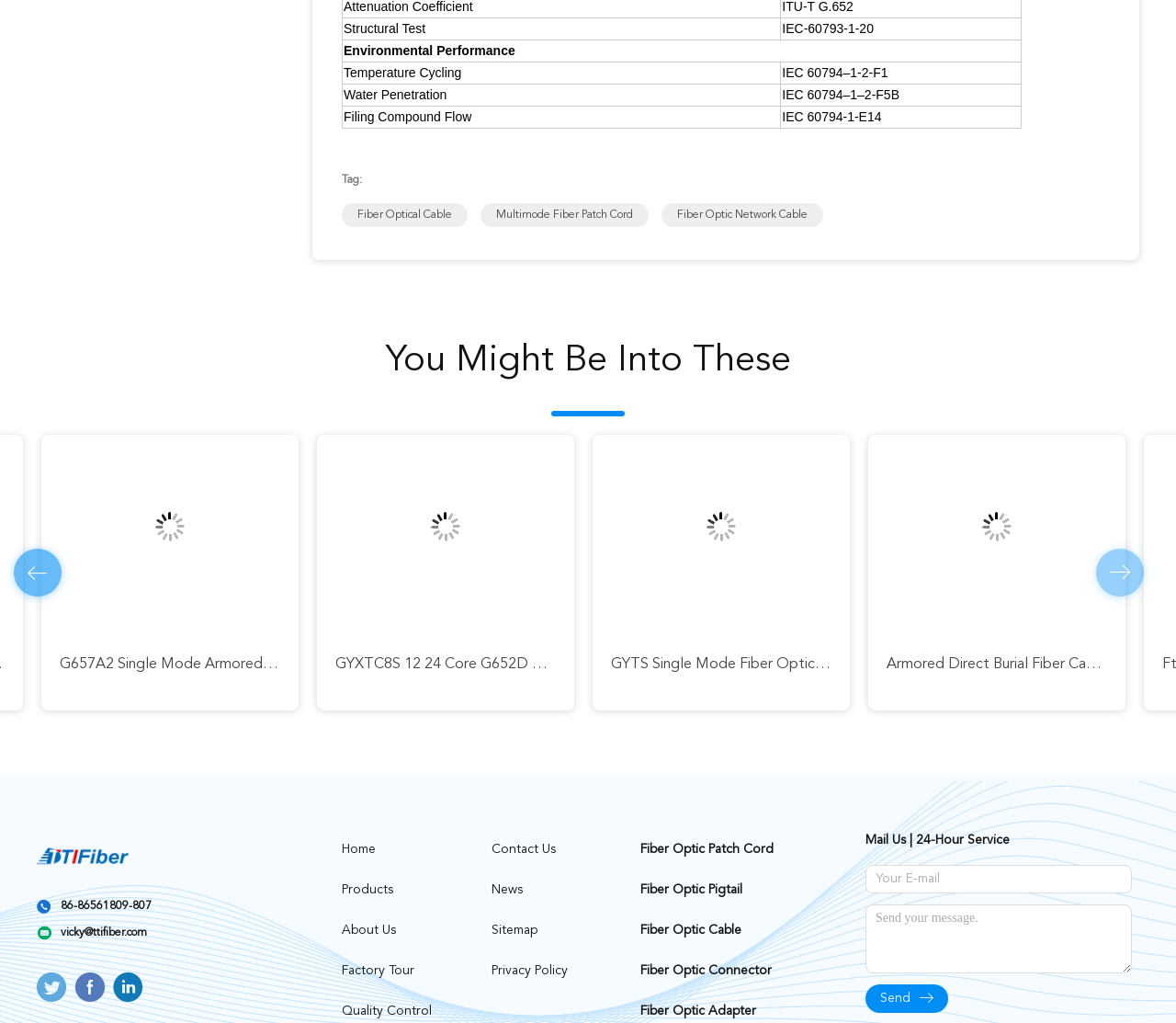Determine the coordinates of the bounding box that should be clicked to complete the instruction: "Enter your email". The coordinates should be represented by four float numbers between 0 and 1: [left, top, right, bottom].

[0.736, 0.845, 0.962, 0.873]